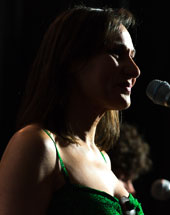What is the likely purpose of the event?
Using the image, give a concise answer in the form of a single word or short phrase.

Charitable cause